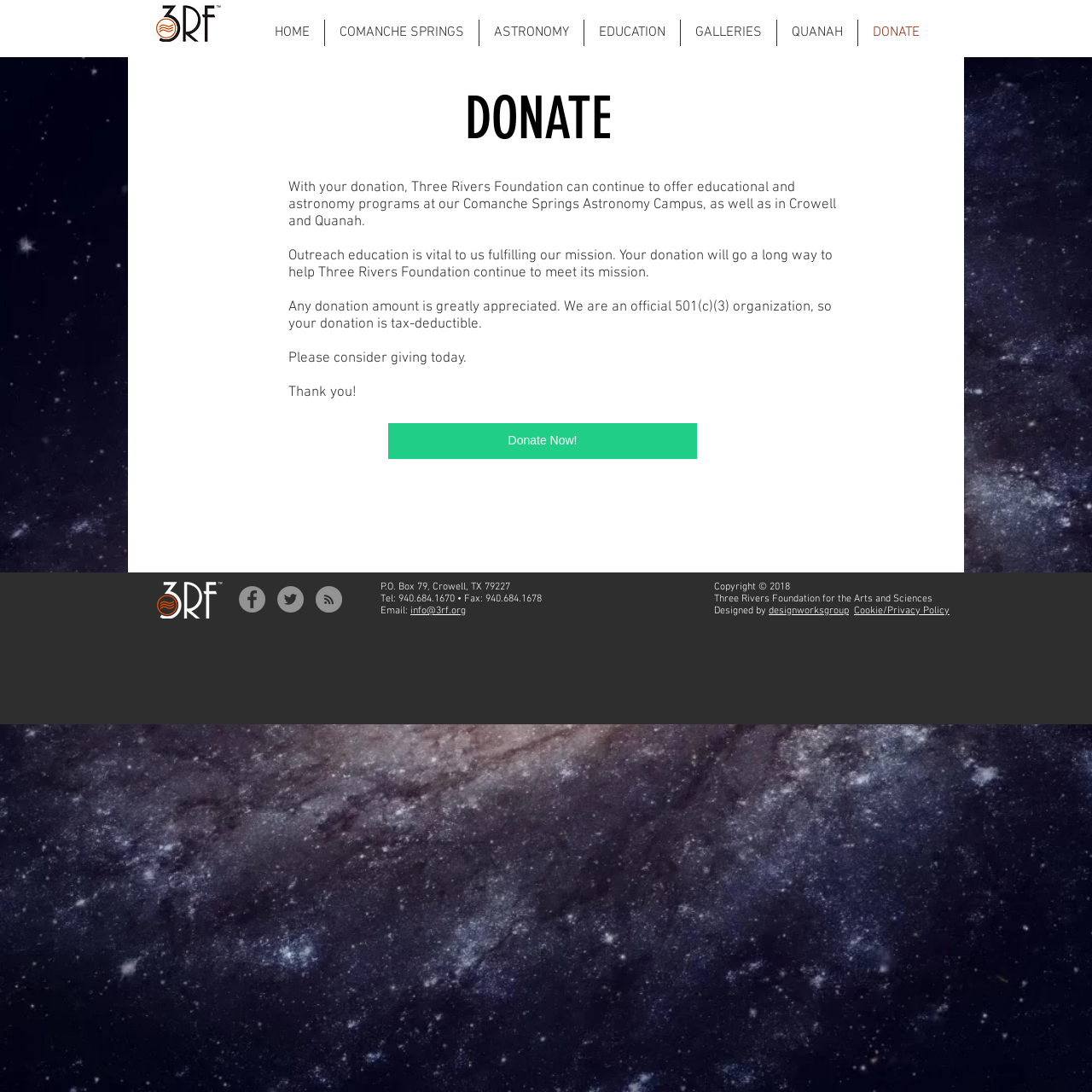What is the call-to-action on the donation page?
Using the image, elaborate on the answer with as much detail as possible.

The prominent button on the donation page is labeled 'Donate Now!', which is the call-to-action encouraging visitors to make a donation to Three Rivers Foundation.